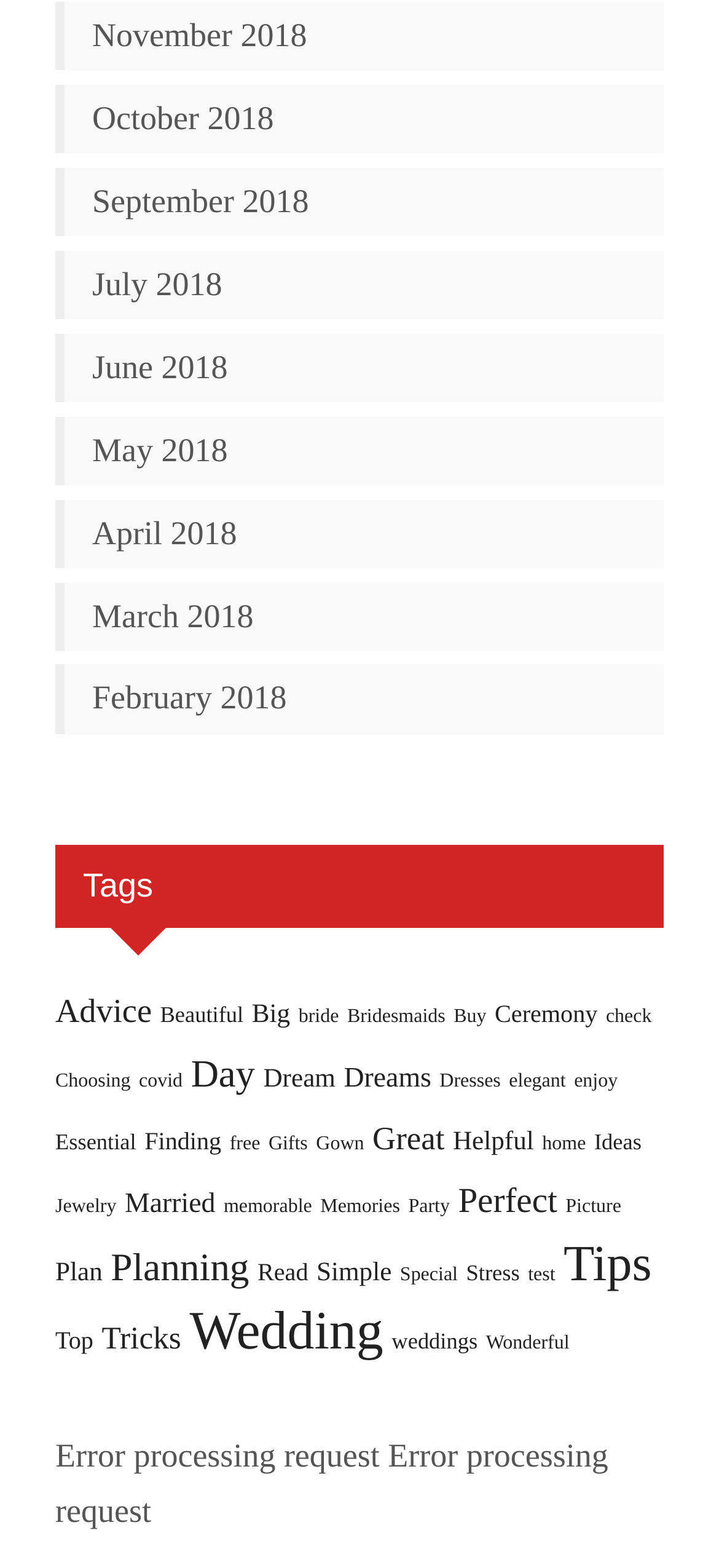Please determine the bounding box coordinates of the element's region to click in order to carry out the following instruction: "Visit the homepage of The Naked Tech Podcast". The coordinates should be four float numbers between 0 and 1, i.e., [left, top, right, bottom].

None